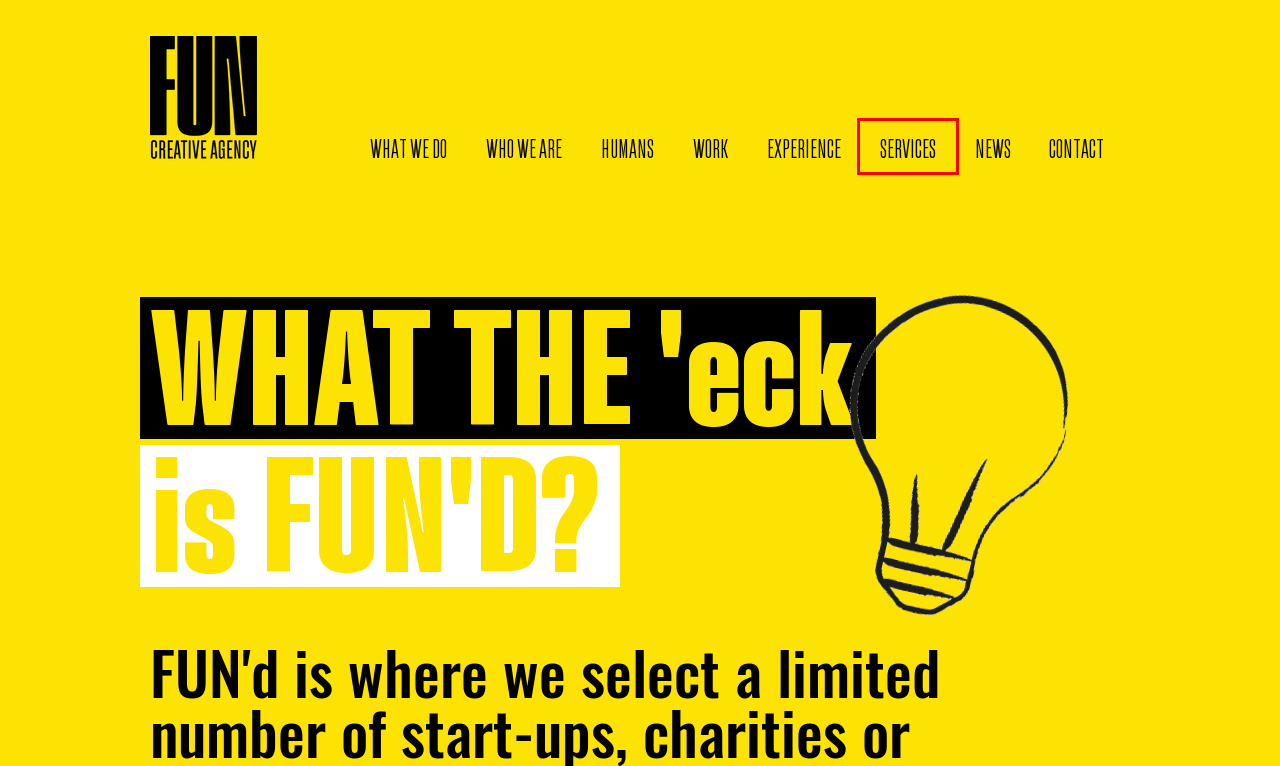Given a screenshot of a webpage with a red bounding box around a UI element, please identify the most appropriate webpage description that matches the new webpage after you click on the element. Here are the candidates:
A. Branding Services | Fun Agency
B. NEWS | funagency
C. Creative Agency Leeds | Fun Agency
D. Creative Branding Ideas | Fun Agency
E. Creative Branding Agency | Fun Agency | Leeds
F. Advertising Agency | Fun Agency
G. Branding Experts | Fun Agency
H. Rebranding Agency | Fun Agency

A